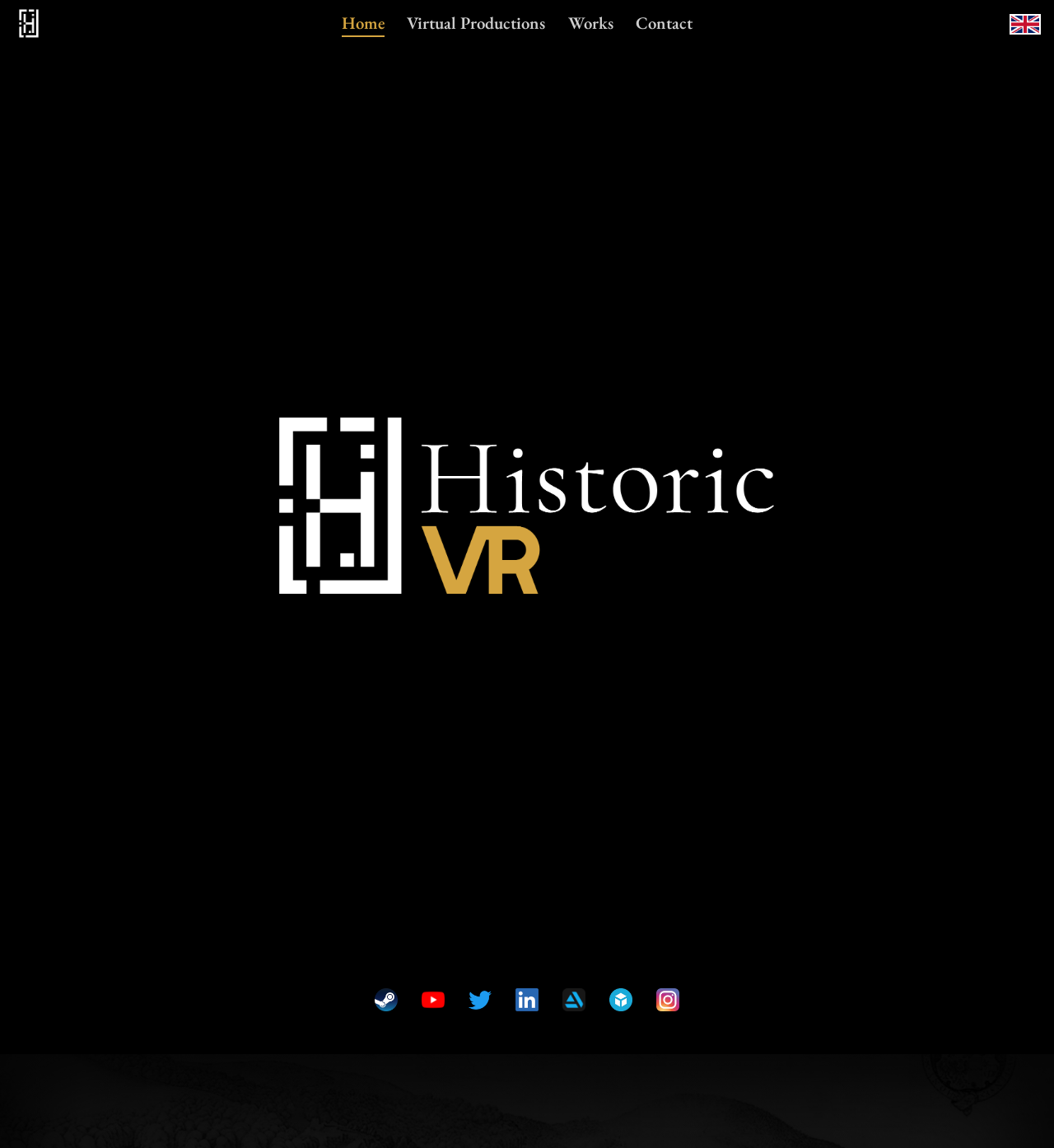What is the position of the 'Works' link?
Deliver a detailed and extensive answer to the question.

I analyzed the bounding box coordinates of the links in the navigation bar and found that the 'Works' link is located at [0.528, 0.003, 0.592, 0.038], which is the third link from the left.